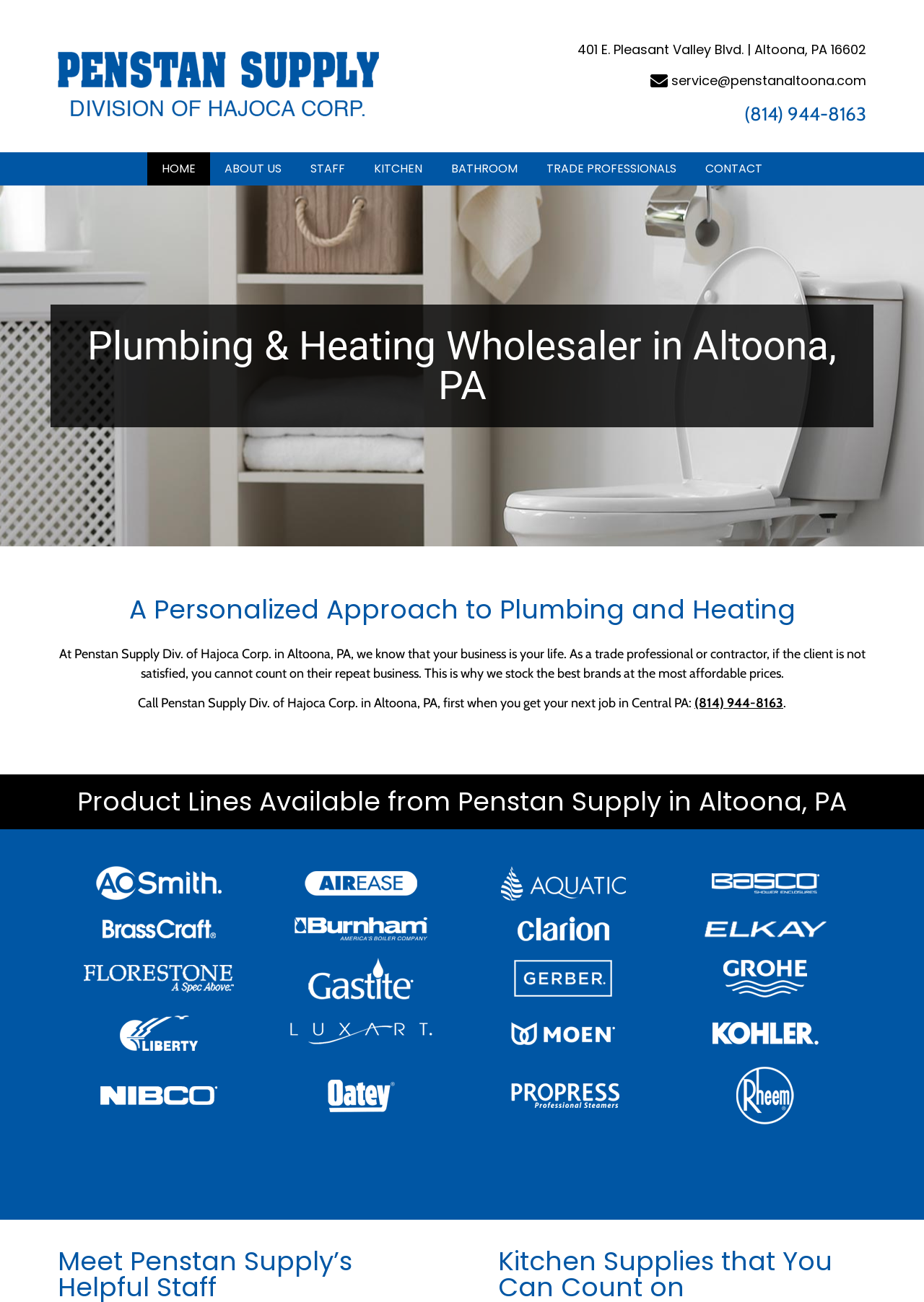Bounding box coordinates are specified in the format (top-left x, top-left y, bottom-right x, bottom-right y). All values are floating point numbers bounded between 0 and 1. Please provide the bounding box coordinate of the region this sentence describes: Harry Potter World with Parker

None